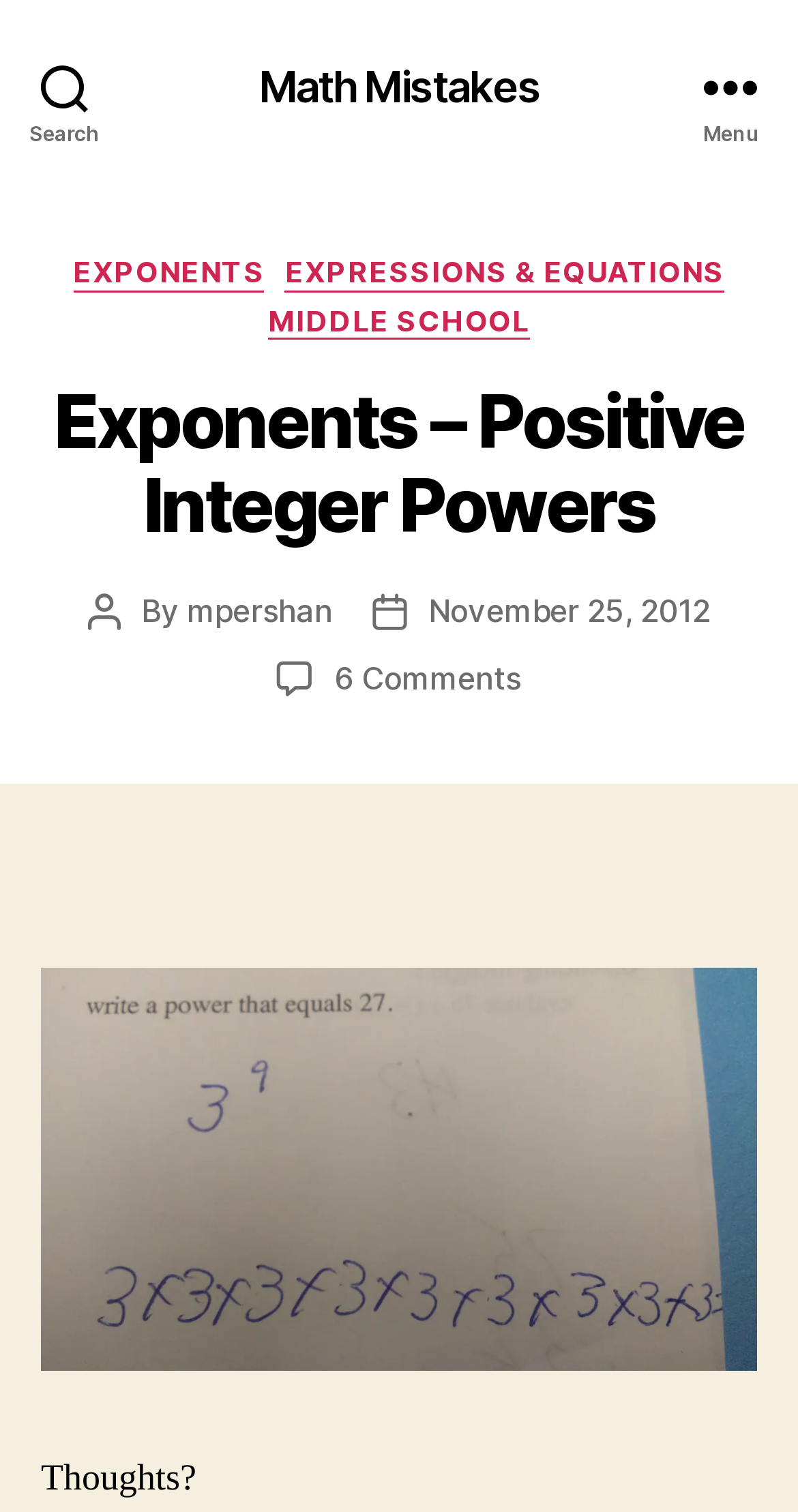Given the description "November 25, 2012", provide the bounding box coordinates of the corresponding UI element.

[0.537, 0.391, 0.89, 0.417]